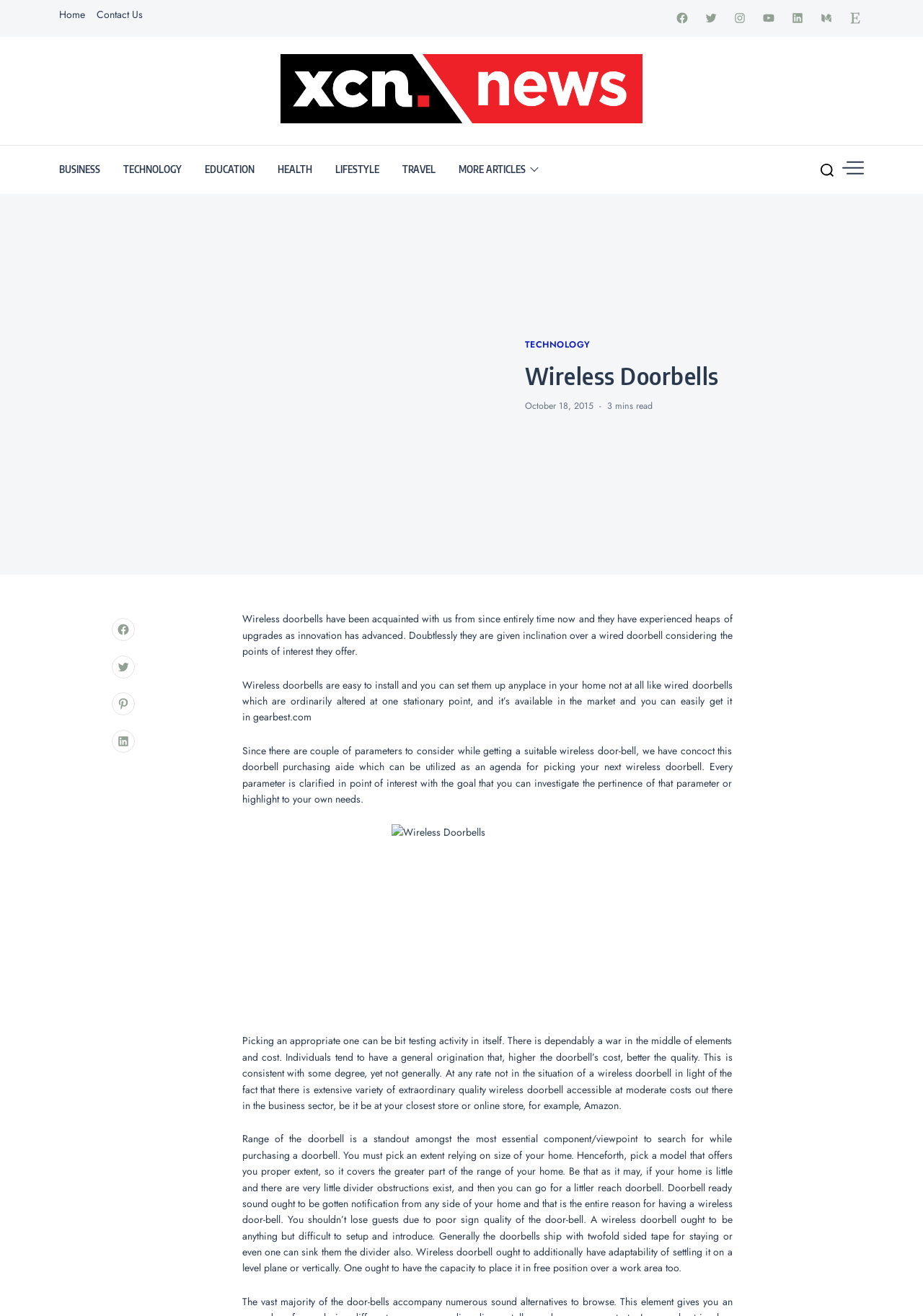Could you determine the bounding box coordinates of the clickable element to complete the instruction: "Learn about the advantages of wireless doorbells"? Provide the coordinates as four float numbers between 0 and 1, i.e., [left, top, right, bottom].

[0.262, 0.465, 0.793, 0.5]